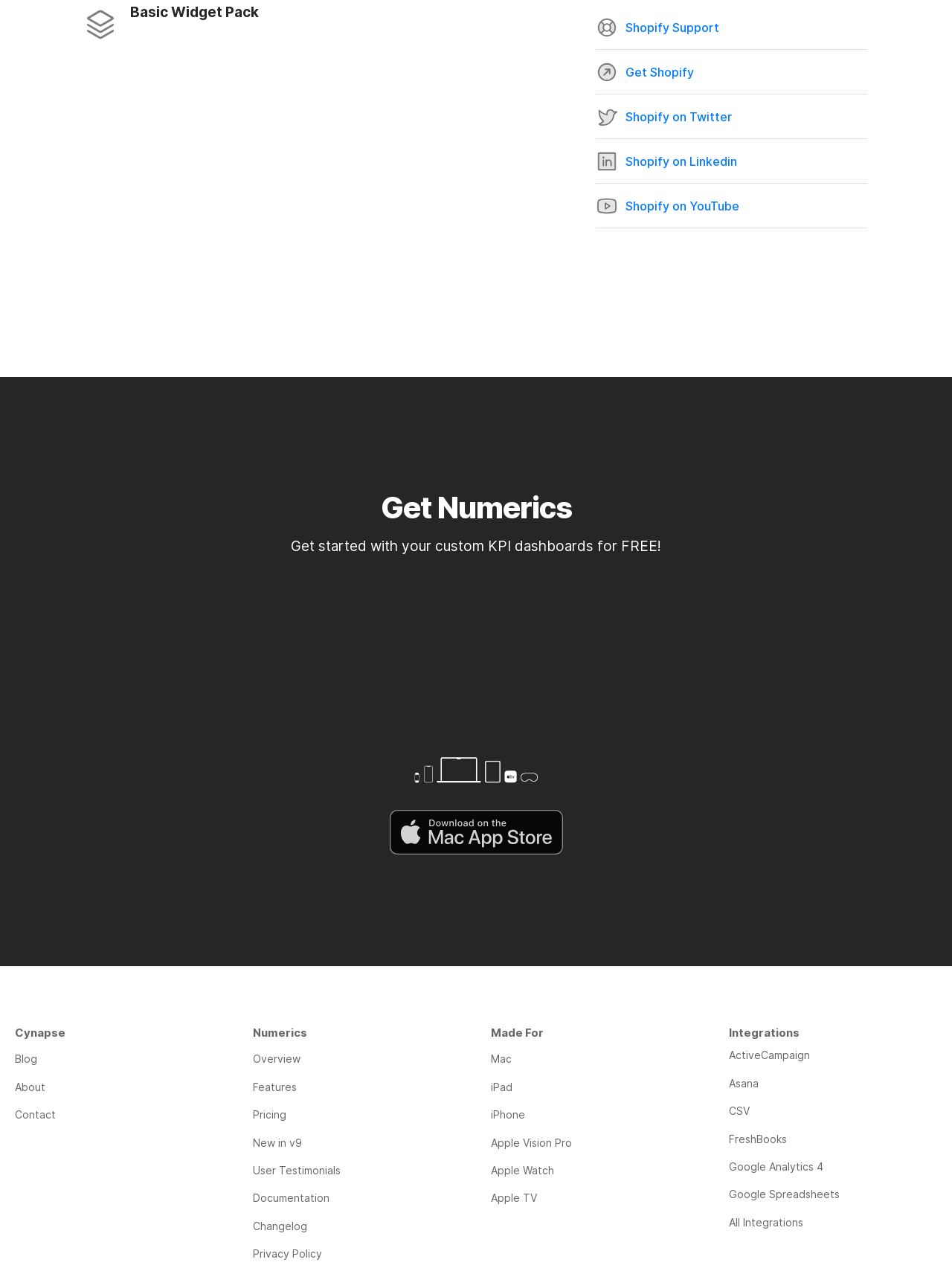Give a one-word or short phrase answer to the question: 
What is the purpose of the 'Get Numerics' button?

To download Numerics